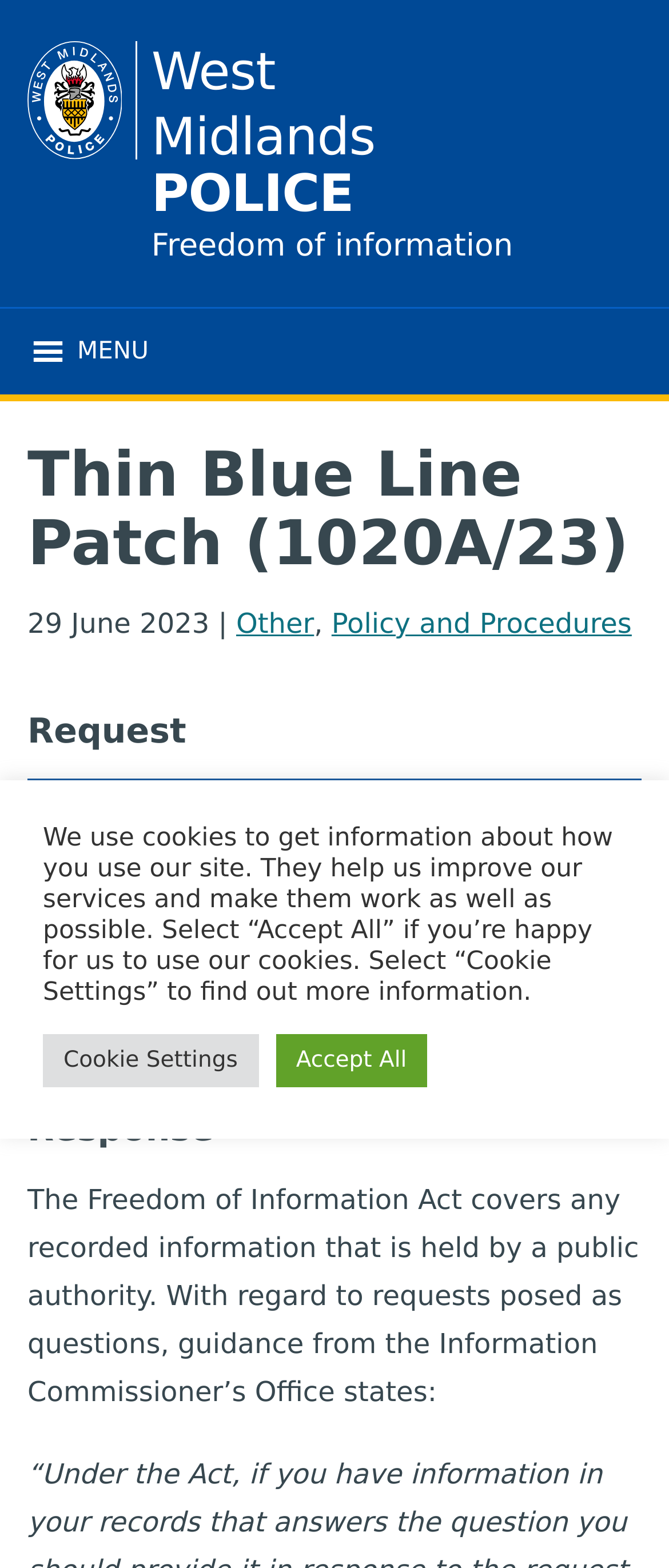Please answer the following question as detailed as possible based on the image: 
What is the response to the request?

I found the response to the request by reading the static text element that contains the response. The response mentions the Freedom of Information Act and provides guidance from the Information Commissioner's Office.